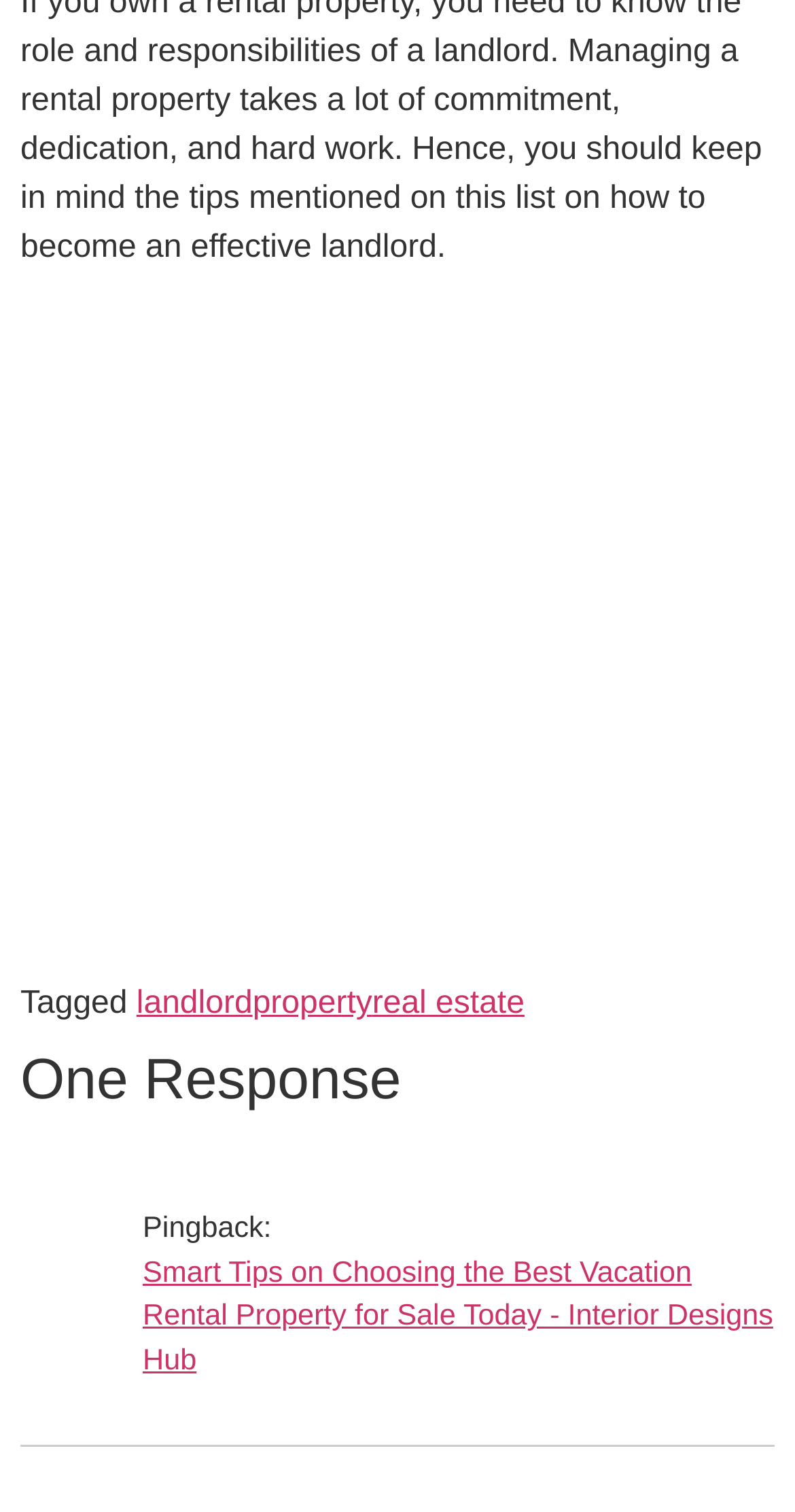Given the description "landlord", provide the bounding box coordinates of the corresponding UI element.

[0.172, 0.653, 0.318, 0.676]